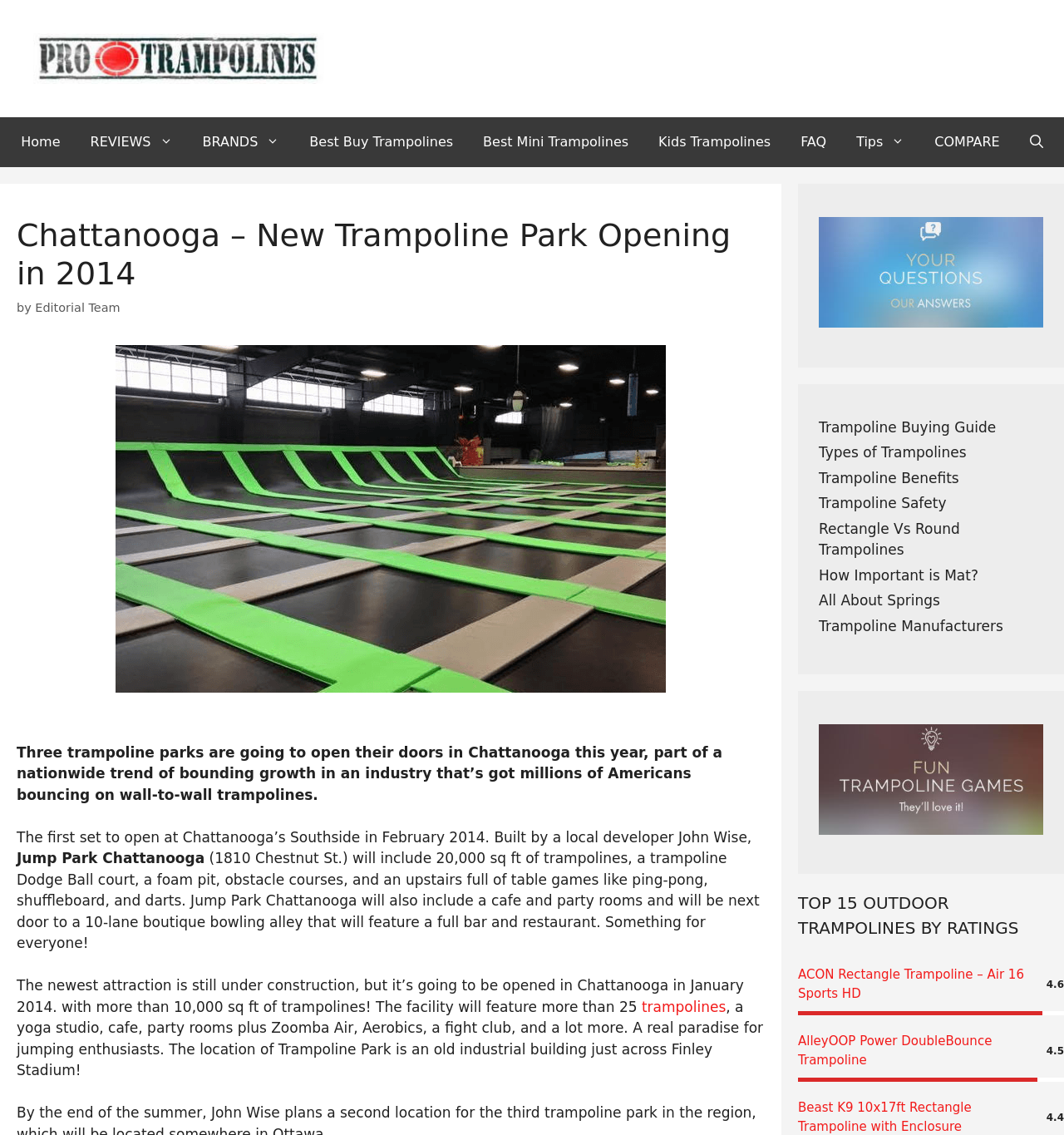What is the location of Trampoline Park?
Please answer using one word or phrase, based on the screenshot.

An old industrial building across Finley Stadium